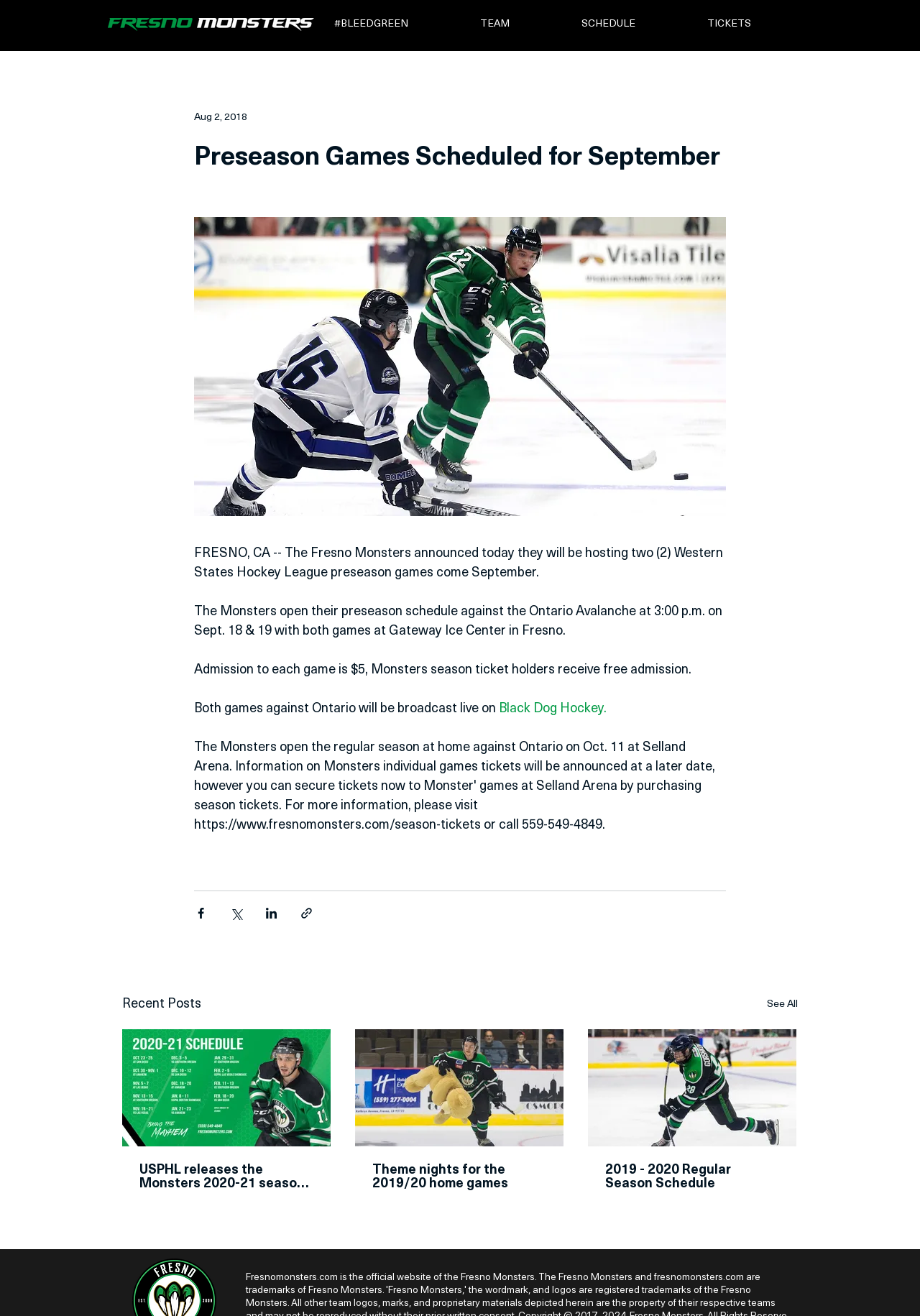Can you show the bounding box coordinates of the region to click on to complete the task described in the instruction: "view About Us page"?

None